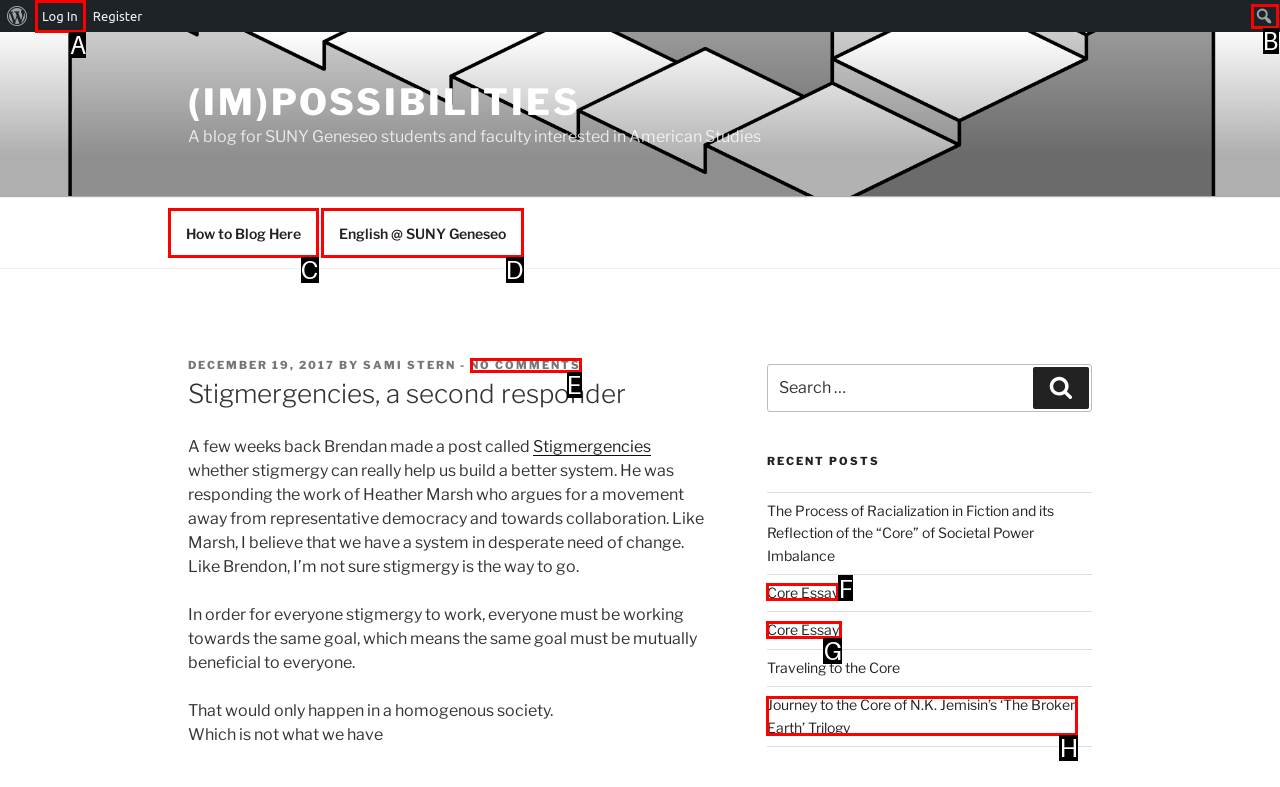Select the option that corresponds to the description: Core Essay
Respond with the letter of the matching choice from the options provided.

F